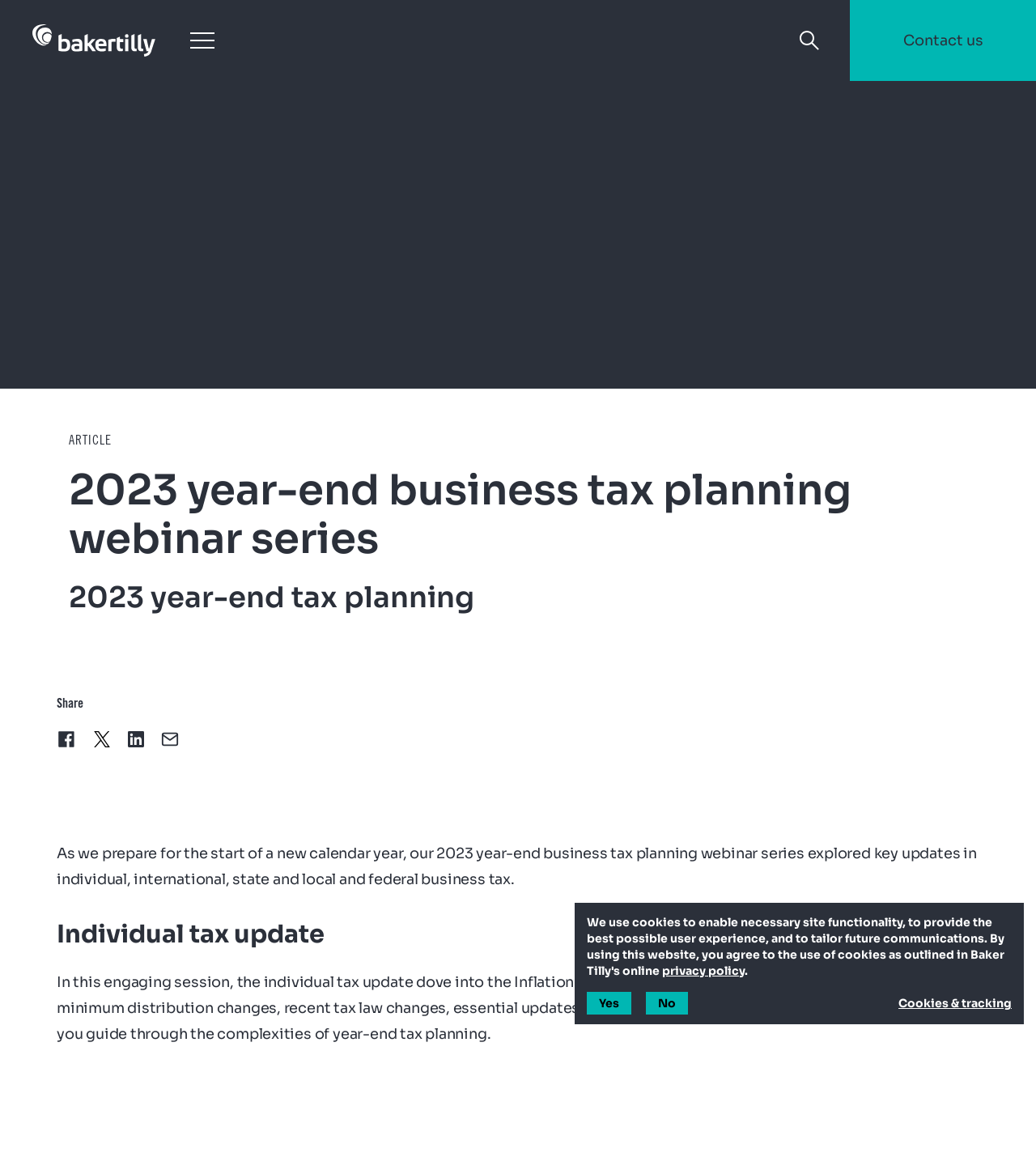Find the bounding box coordinates of the area that needs to be clicked in order to achieve the following instruction: "Contact us". The coordinates should be specified as four float numbers between 0 and 1, i.e., [left, top, right, bottom].

[0.82, 0.0, 1.0, 0.069]